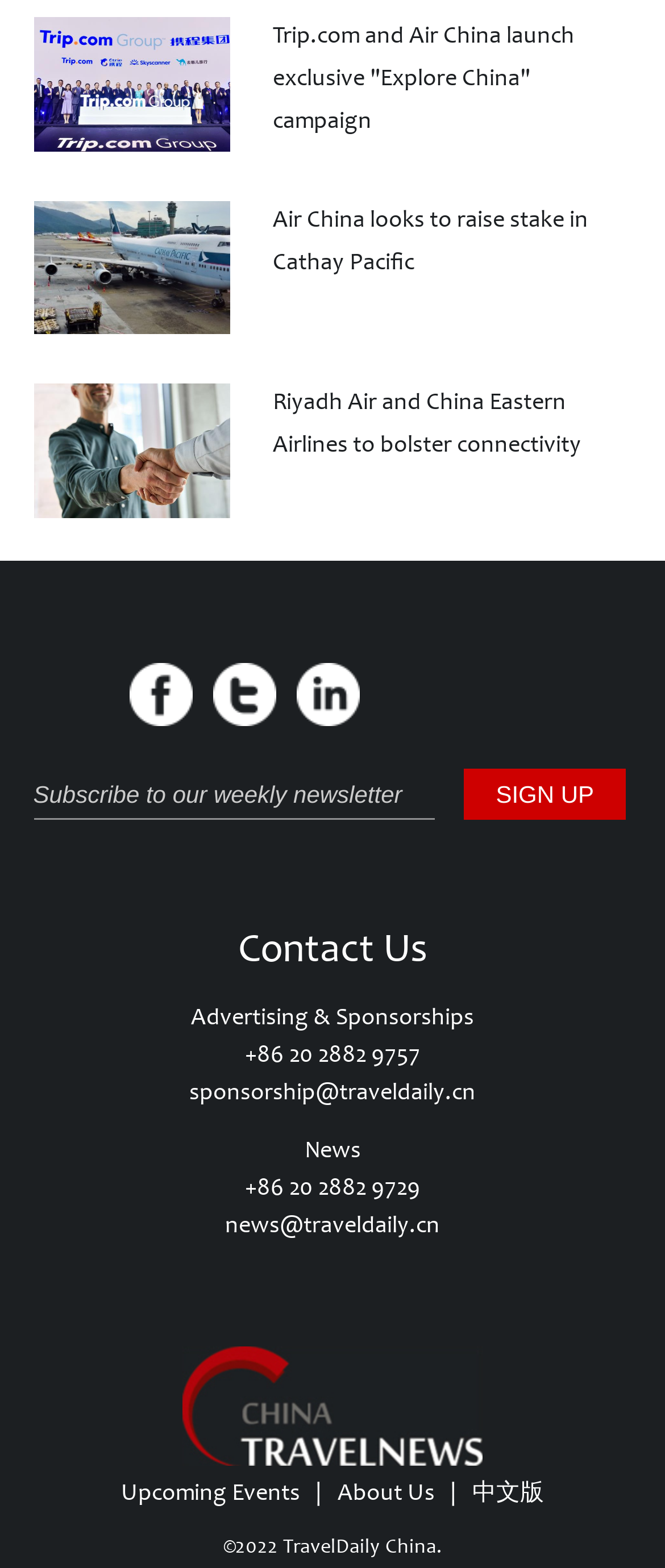Please locate the bounding box coordinates for the element that should be clicked to achieve the following instruction: "Subscribe to the weekly newsletter". Ensure the coordinates are given as four float numbers between 0 and 1, i.e., [left, top, right, bottom].

[0.05, 0.491, 0.653, 0.523]